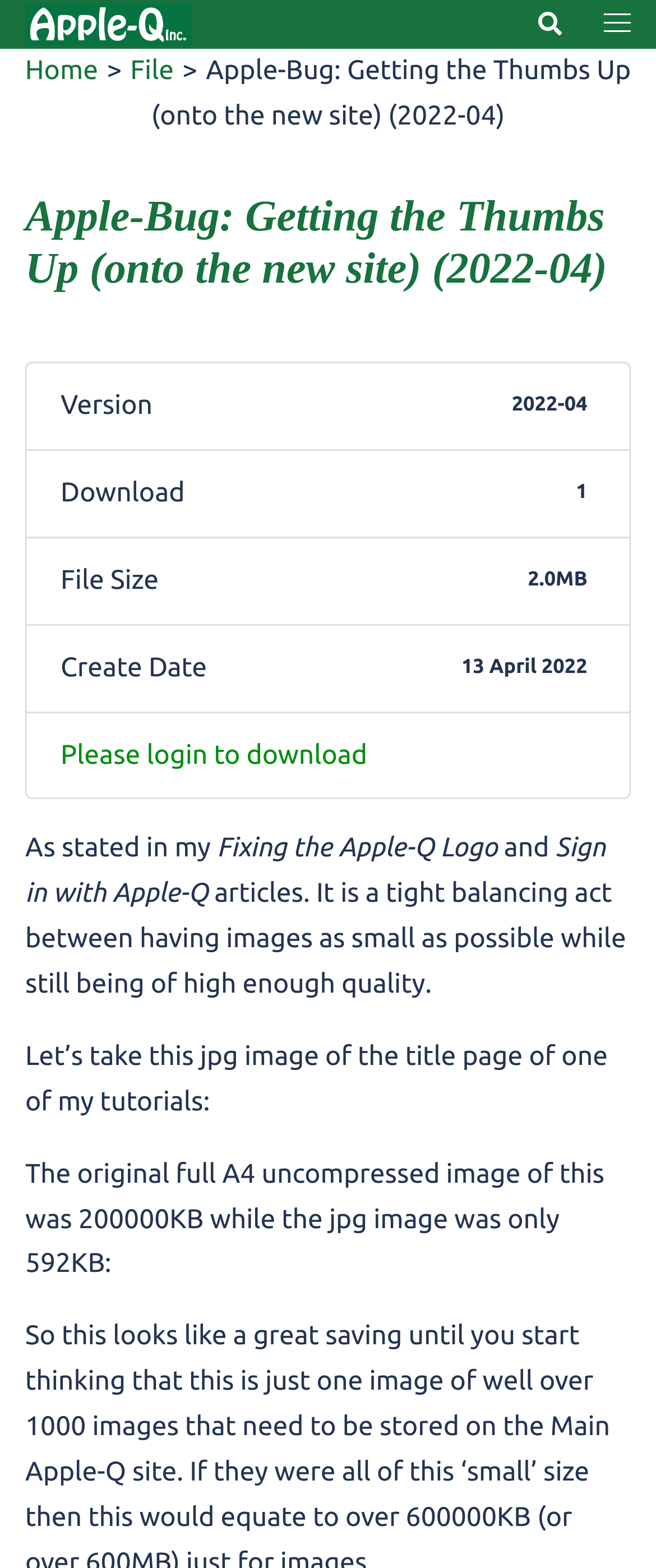What is the company name mentioned on the webpage?
From the details in the image, provide a complete and detailed answer to the question.

The company name is mentioned on the top-left corner of the webpage, which is also a link. It is written as 'Apple-Q Inc'.